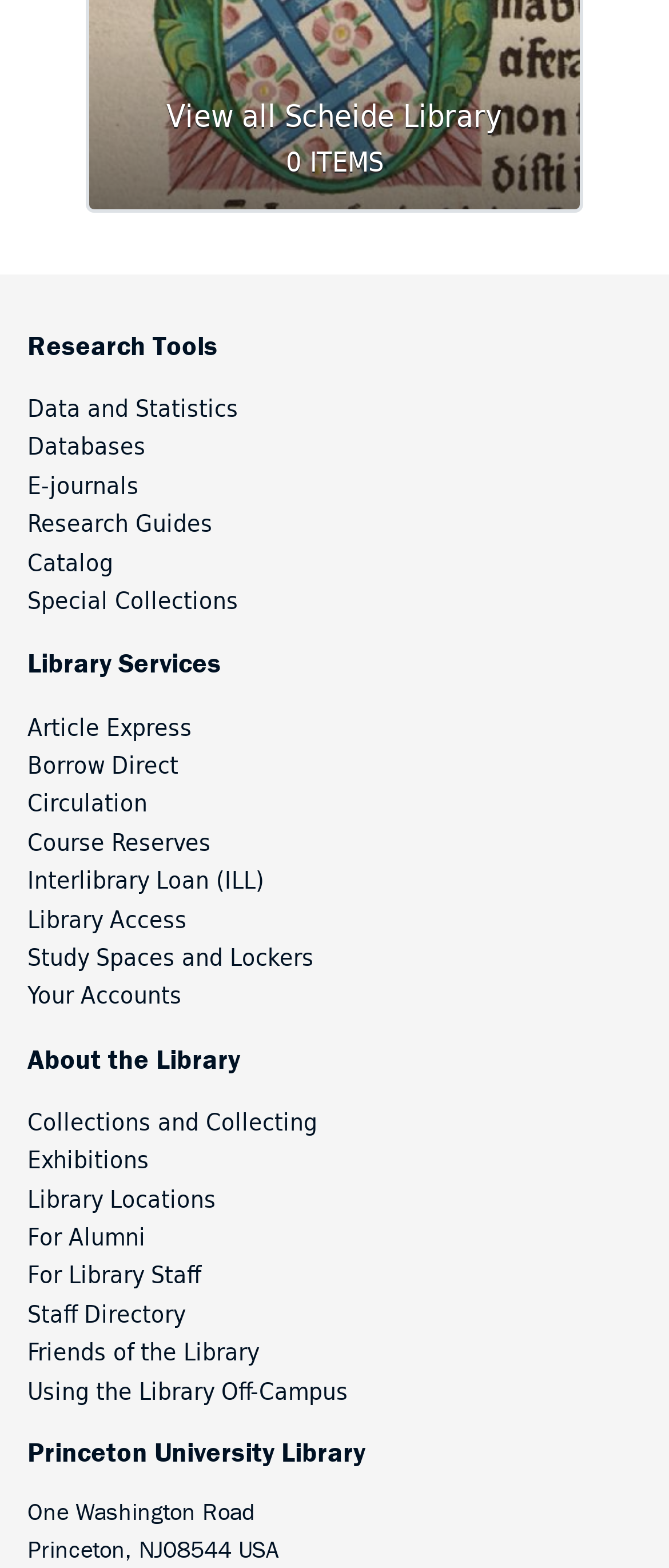Please provide a one-word or phrase answer to the question: 
What is the purpose of the 'Interlibrary Loan (ILL)' link?

To borrow books from other libraries